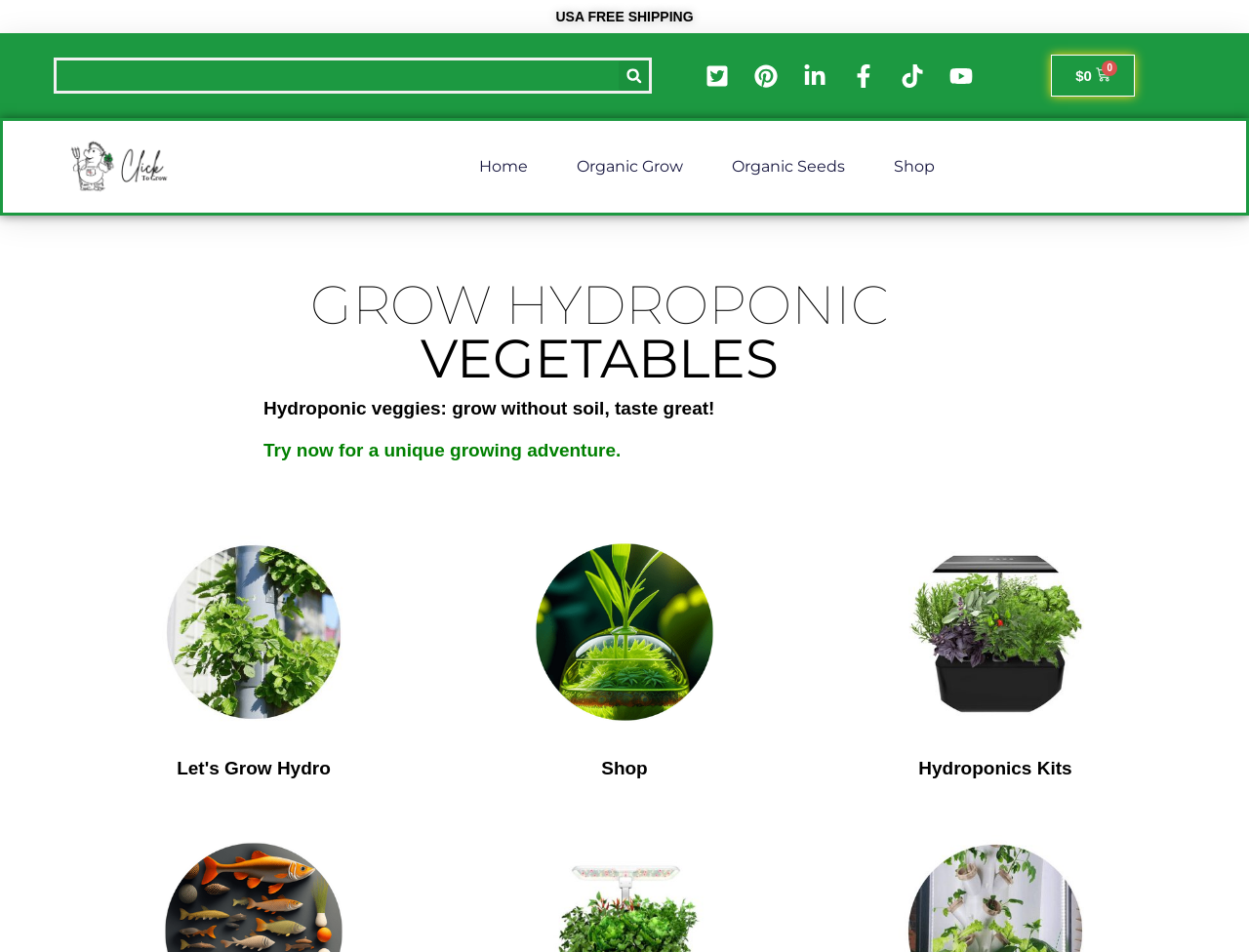Identify and generate the primary title of the webpage.

GROW HYDROPONIC VEGETABLES